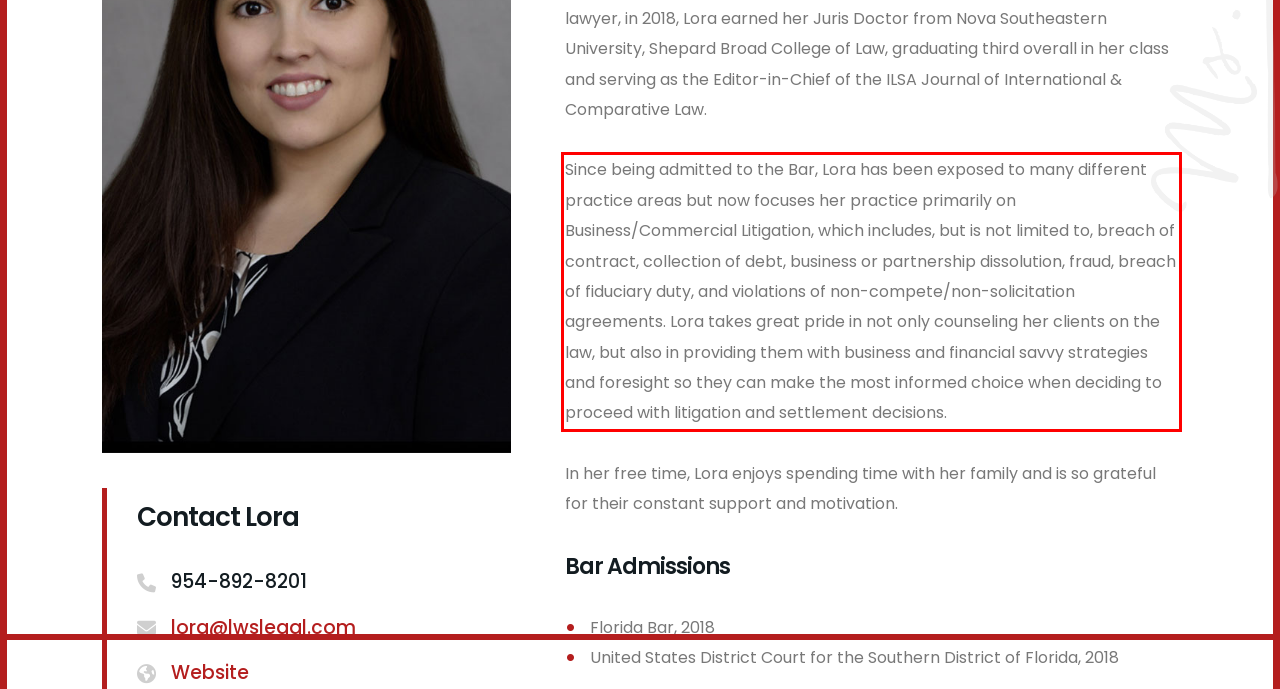You have a screenshot of a webpage with a red bounding box. Identify and extract the text content located inside the red bounding box.

Since being admitted to the Bar, Lora has been exposed to many different practice areas but now focuses her practice primarily on Business/Commercial Litigation, which includes, but is not limited to, breach of contract, collection of debt, business or partnership dissolution, fraud, breach of fiduciary duty, and violations of non-compete/non-solicitation agreements. Lora takes great pride in not only counseling her clients on the law, but also in providing them with business and financial savvy strategies and foresight so they can make the most informed choice when deciding to proceed with litigation and settlement decisions.